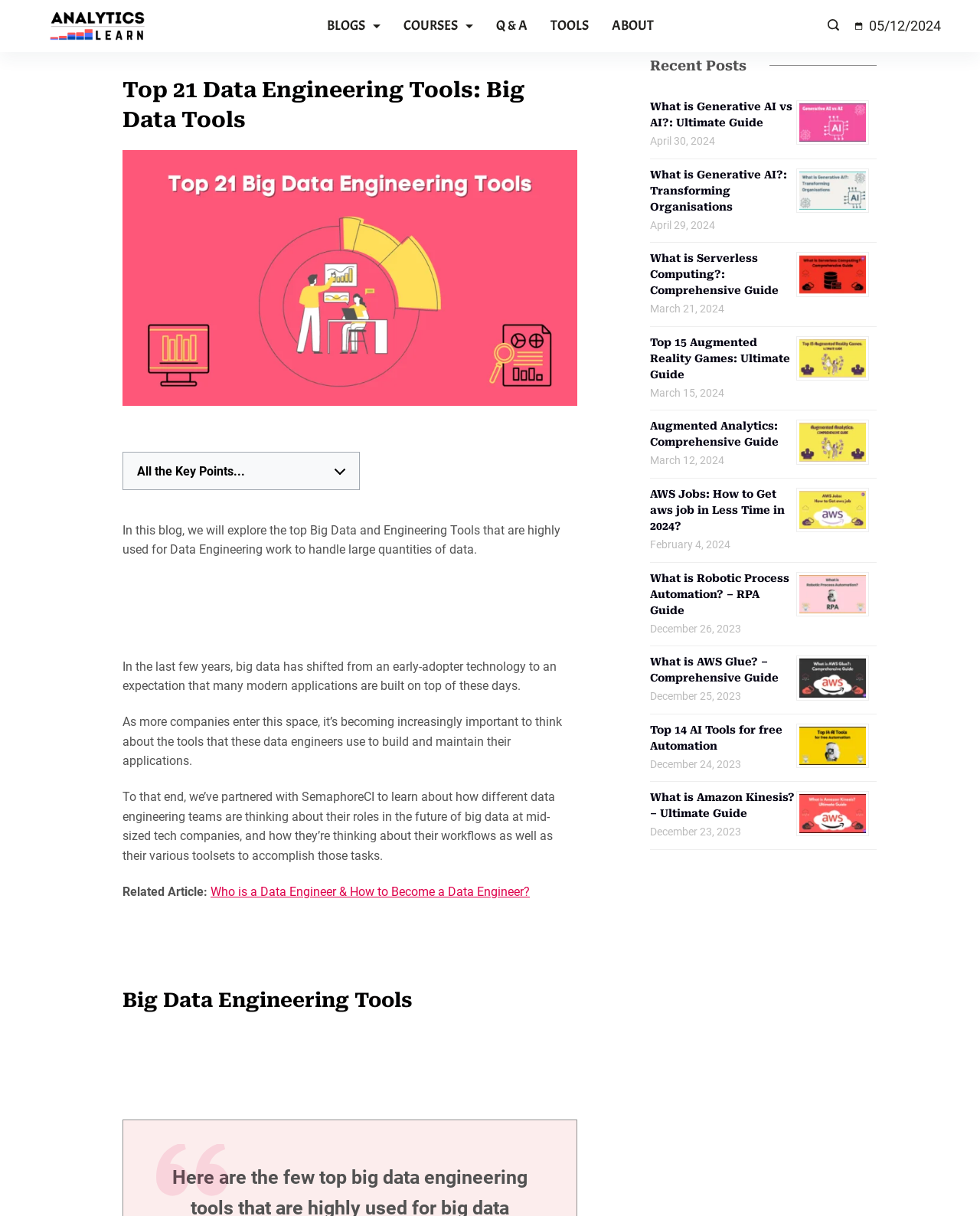Determine the bounding box coordinates for the area that needs to be clicked to fulfill this task: "View the recent post 'What is Generative AI vs AI?: Ultimate Guide'". The coordinates must be given as four float numbers between 0 and 1, i.e., [left, top, right, bottom].

[0.663, 0.083, 0.809, 0.106]